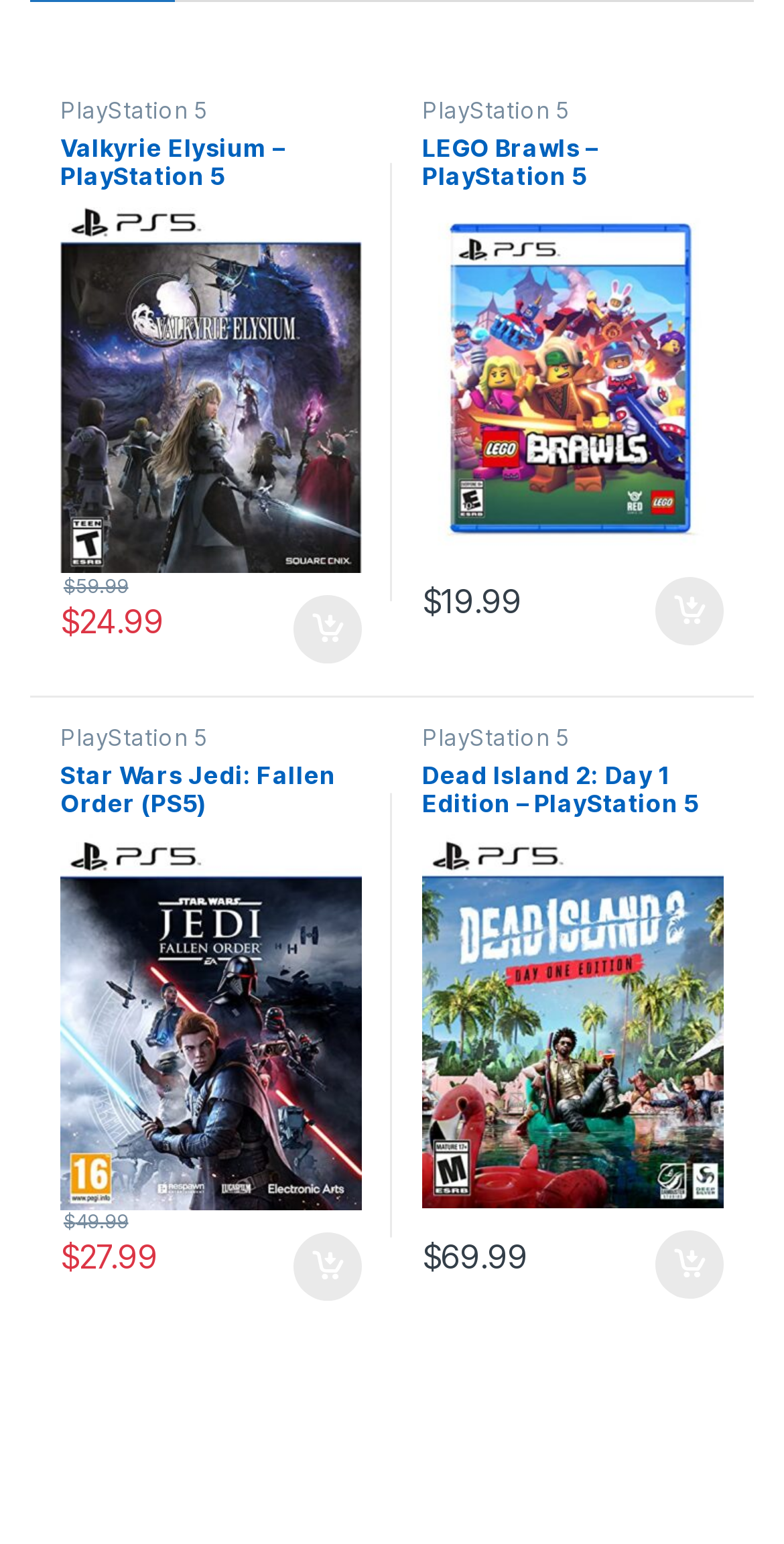Find the bounding box coordinates for the area that should be clicked to accomplish the instruction: "Add Valkyrie Elysium - PlayStation 5 to your cart".

[0.375, 0.386, 0.462, 0.43]